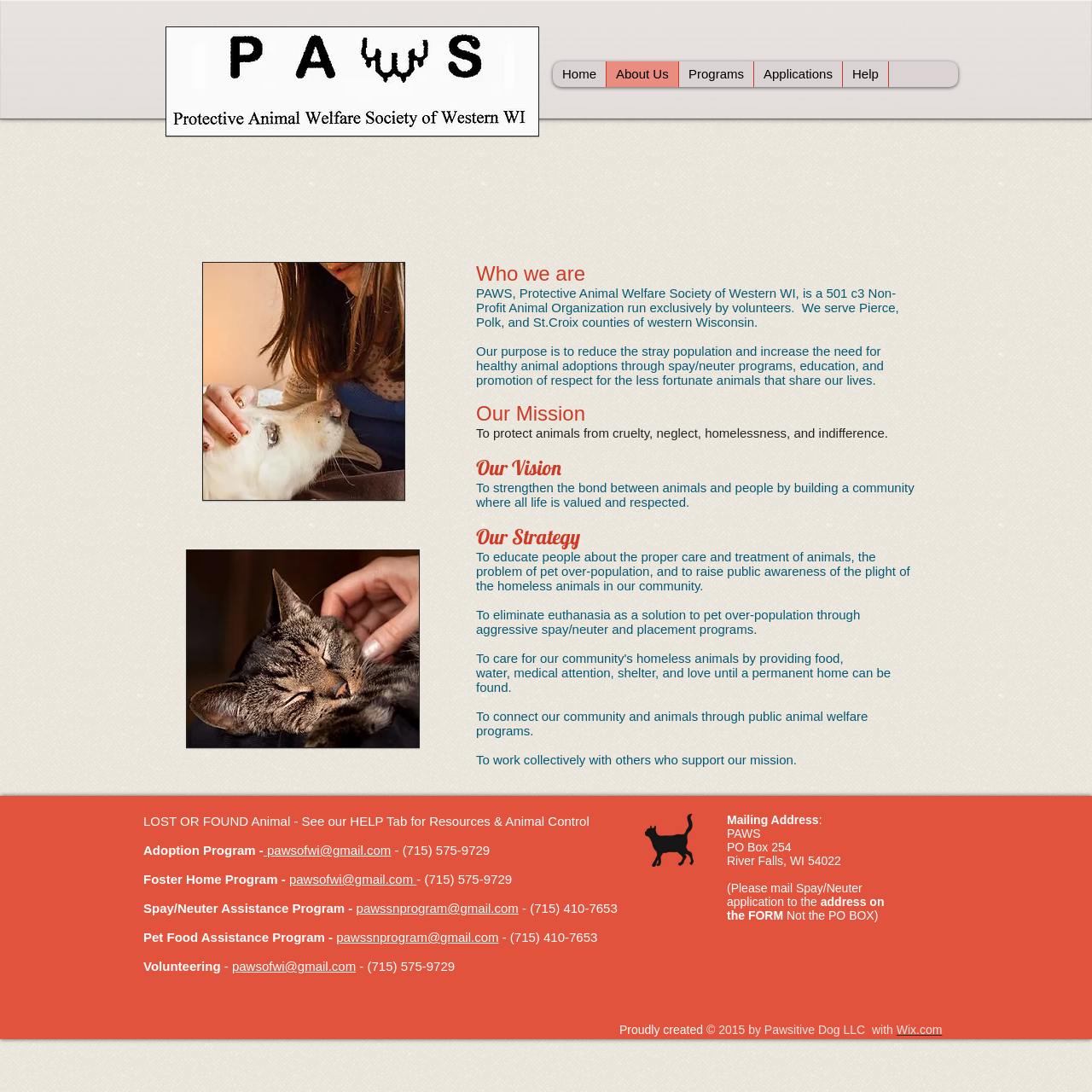Could you find the bounding box coordinates of the clickable area to complete this instruction: "Click the Home link"?

[0.506, 0.056, 0.555, 0.08]